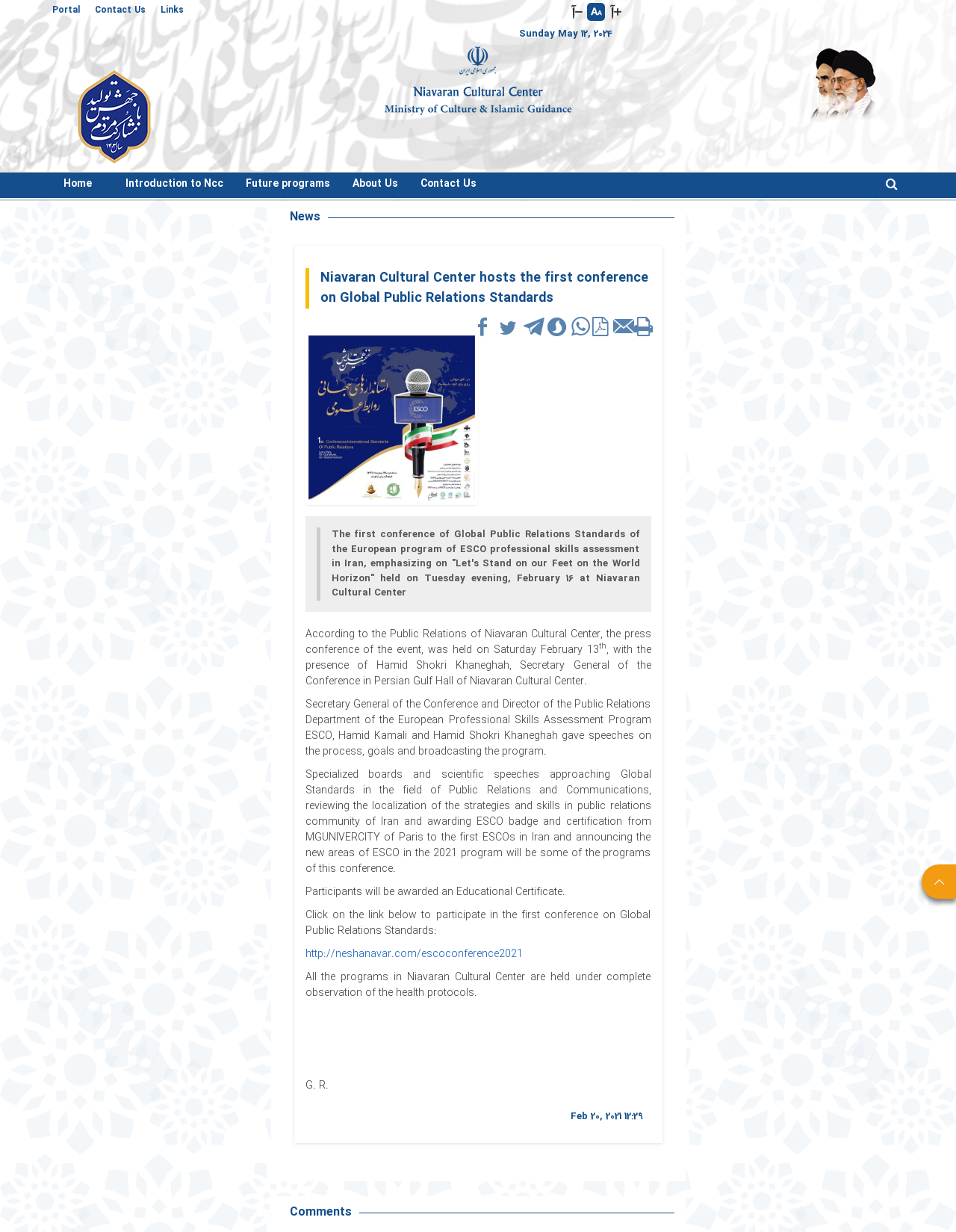Please identify the bounding box coordinates of the element that needs to be clicked to perform the following instruction: "Go to the home page".

[0.055, 0.14, 0.108, 0.158]